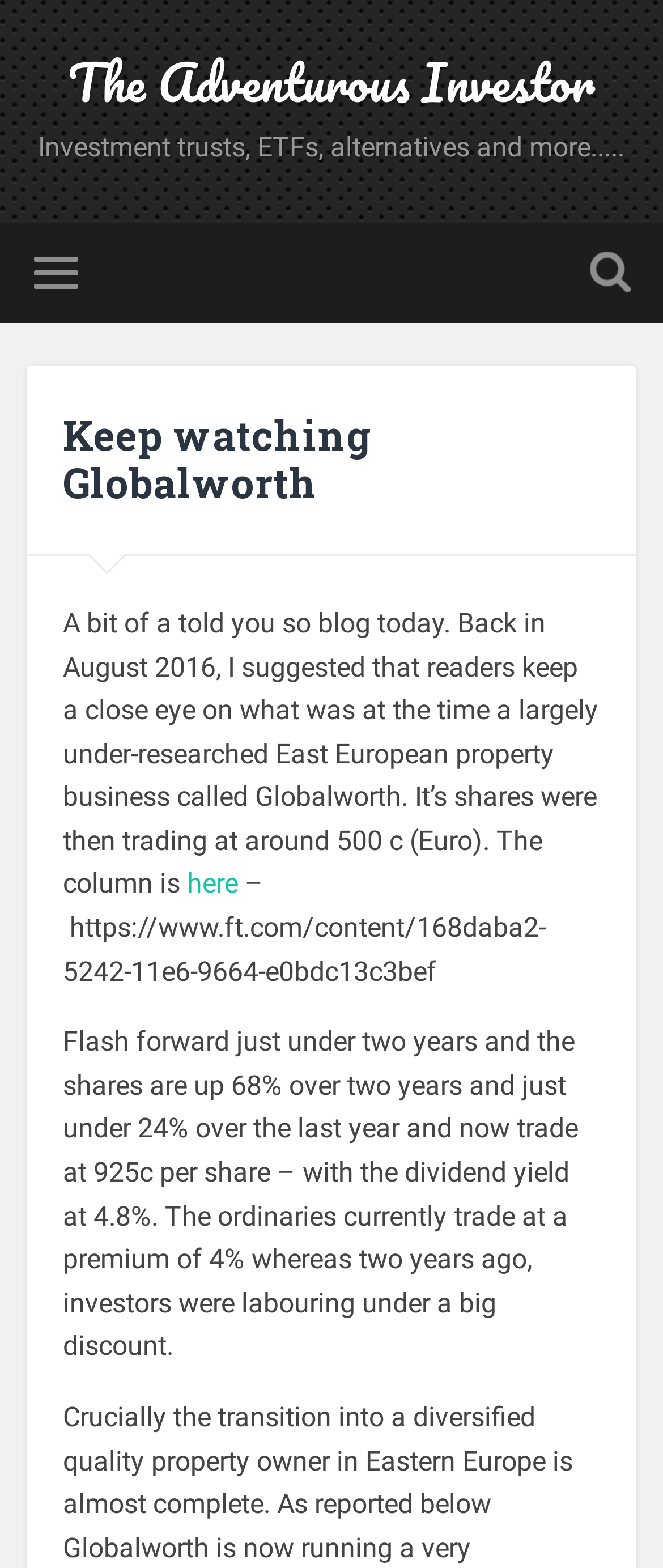Summarize the webpage with a detailed and informative caption.

The webpage appears to be a blog post with a focus on investment and finance. At the top, there is a heading that reads "The Adventurous Investor" which is also a link. Below this heading, there is another heading that lists various investment options, including investment trusts, ETFs, and alternatives.

To the right of the first heading, there is a link with no text. Further down the page, there is a prominent heading that reads "Keep watching Globalworth", which is also a link. Below this heading, there is a block of text that discusses Globalworth, an East European property business. The text mentions that the author suggested keeping an eye on the company back in August 2016, and notes that the shares have since increased in value.

The text block also includes a link to an article from the Financial Times, which is referenced in the discussion. The article's URL is provided in the text. The text continues to discuss the performance of Globalworth's shares, including the dividend yield and the premium at which the ordinaries currently trade.

Overall, the webpage appears to be a blog post that provides analysis and commentary on investment opportunities, with a focus on Globalworth in this particular post.